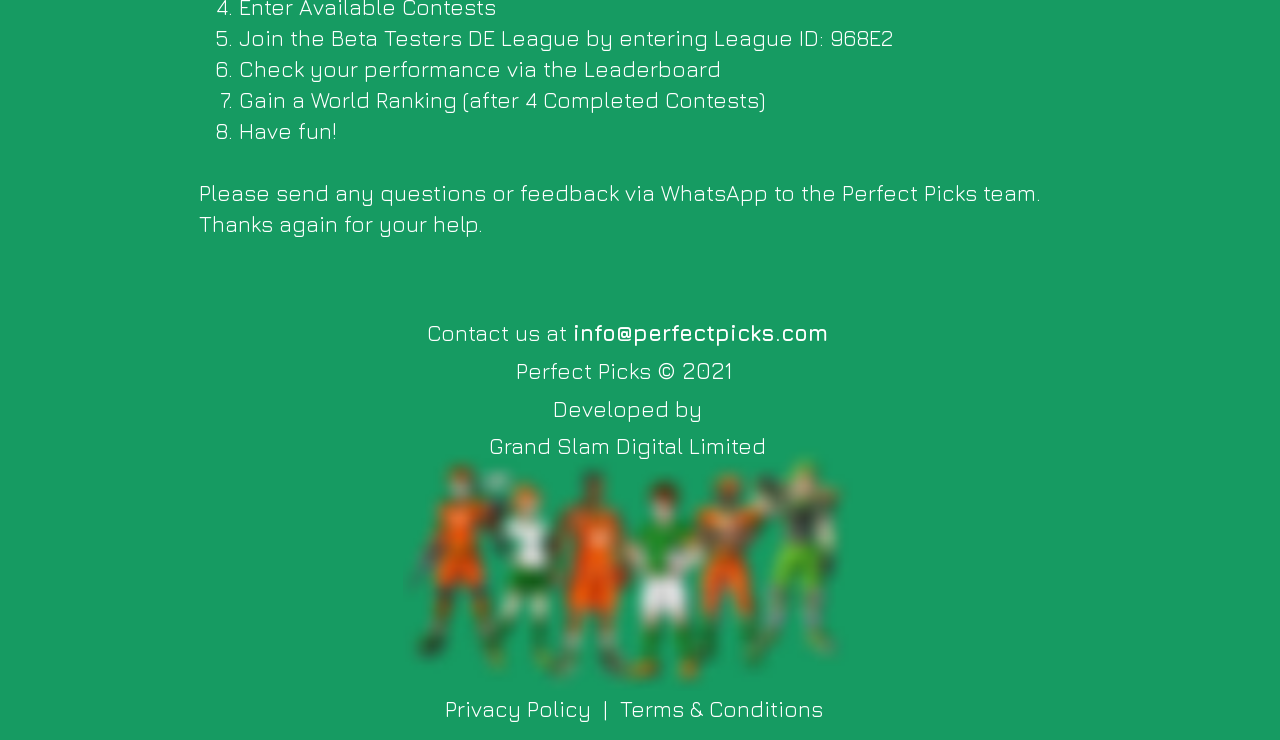What is the purpose of entering League ID: 968E2?
Please interpret the details in the image and answer the question thoroughly.

According to the webpage, entering League ID: 968E2 allows users to join the Beta Testers DE League, which is one of the steps to participate in the Perfect Picks contest.